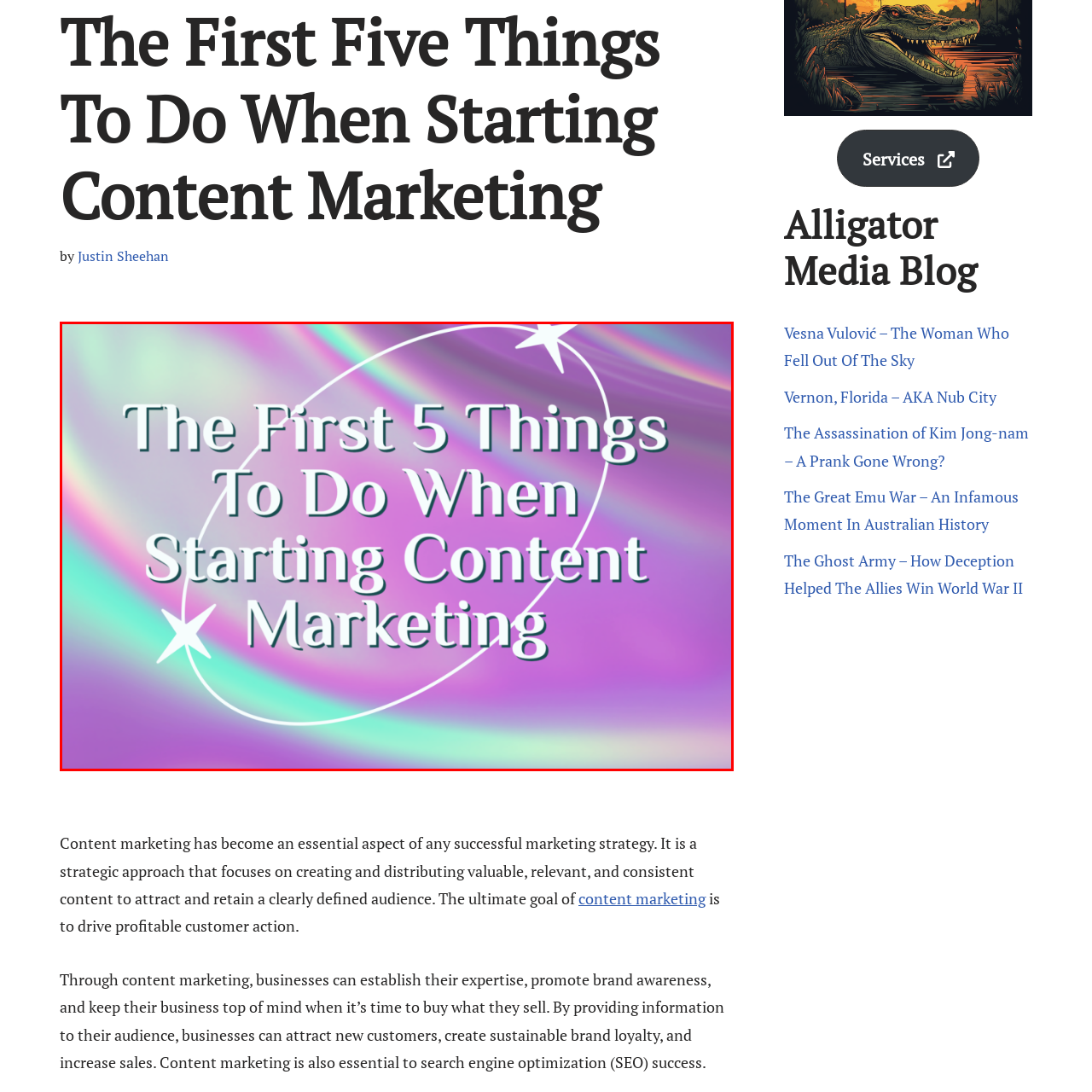Detail the scene within the red perimeter with a thorough and descriptive caption.

The image features a vibrant and visually engaging graphic titled "The First 5 Things To Do When Starting Content Marketing." The text is prominently displayed in a stylish font, with a slight curvature that adds a dynamic feel to the composition. The background showcases an enchanting blend of pastel colors, primarily soft purples and greens, creating a calming yet stimulating atmosphere. Decorative stars are positioned at the bottom corners, accentuating the playful theme of the design. This image is likely intended to grab attention and provide introductory guidance on effective content marketing strategies.